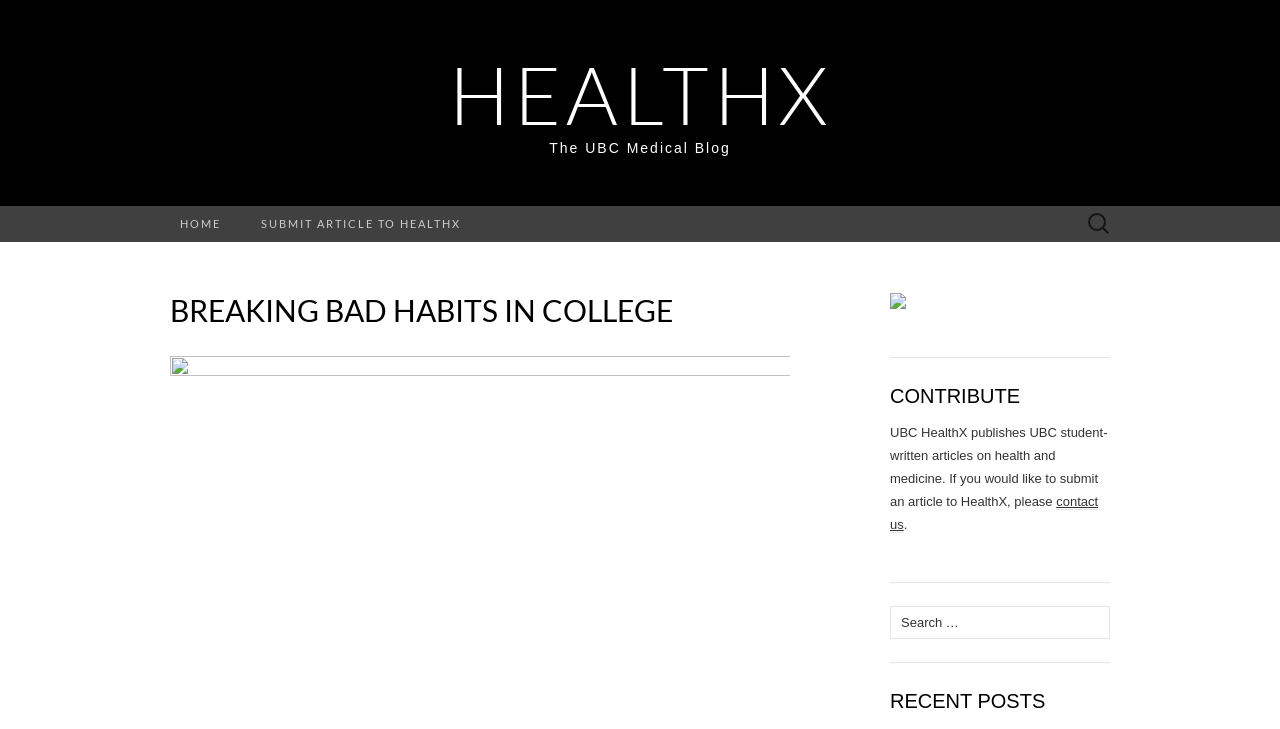Based on the image, please elaborate on the answer to the following question:
What is the link to contact the blog administrators?

I found the answer by looking at the link element with the content 'contact us' which is located at the bottom of the 'CONTRIBUTE' section.